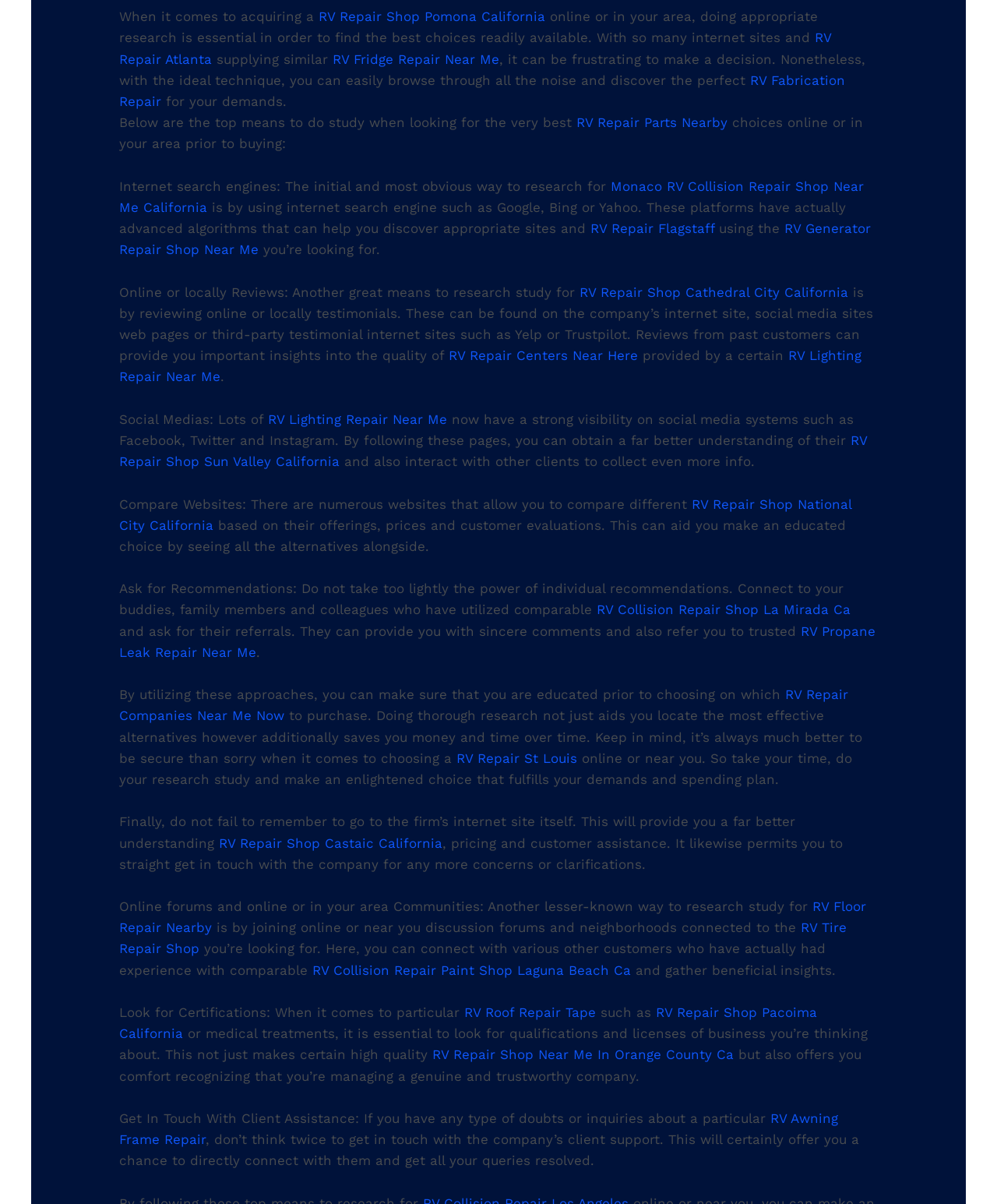Locate the bounding box coordinates of the area where you should click to accomplish the instruction: "Read more about RV Fridge Repair Near Me".

[0.334, 0.042, 0.501, 0.055]